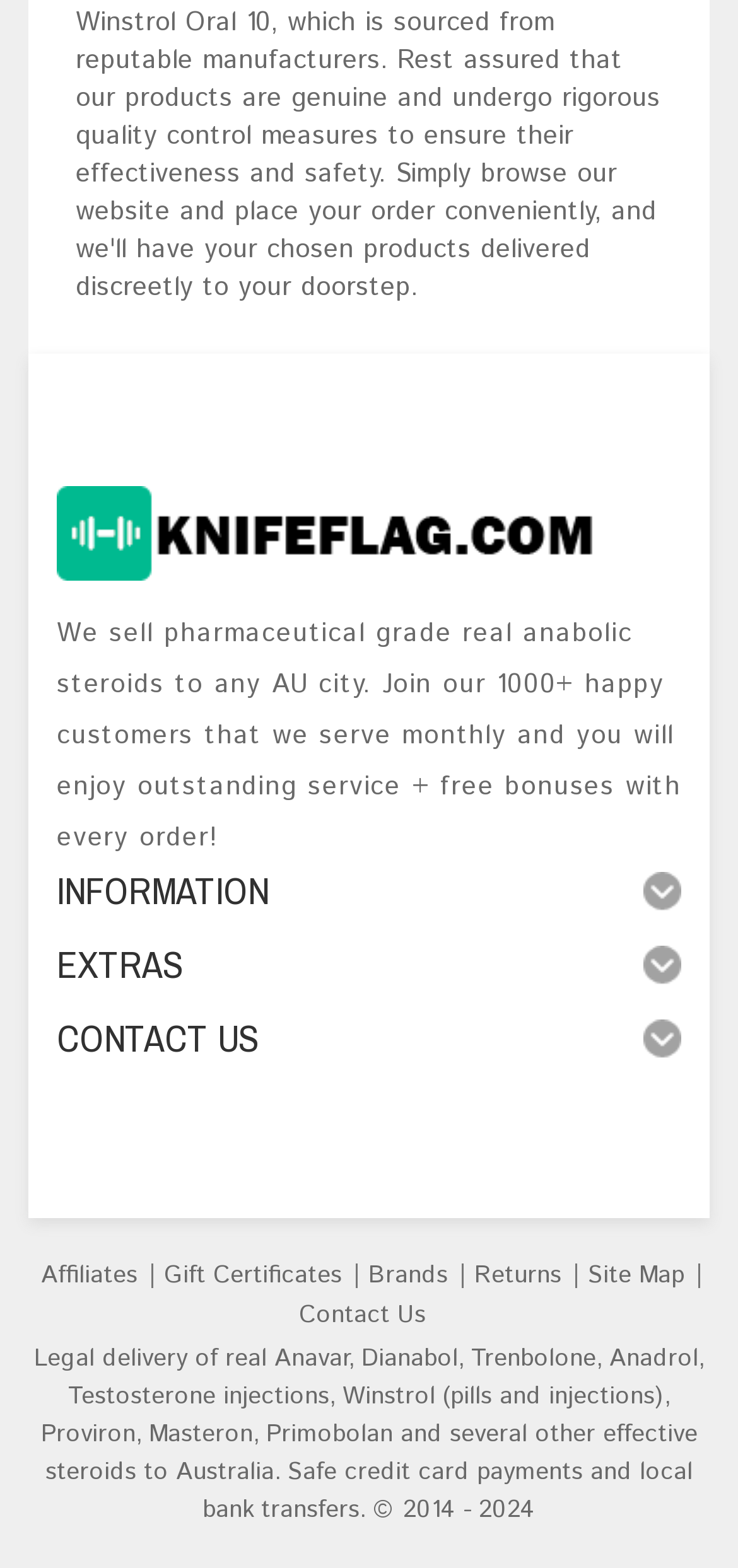Using the information in the image, give a detailed answer to the following question: What is the website's policy on returns?

The presence of a 'Returns' link in the footer section of the website suggests that the website has a returns policy in place, allowing customers to return their products under certain circumstances.